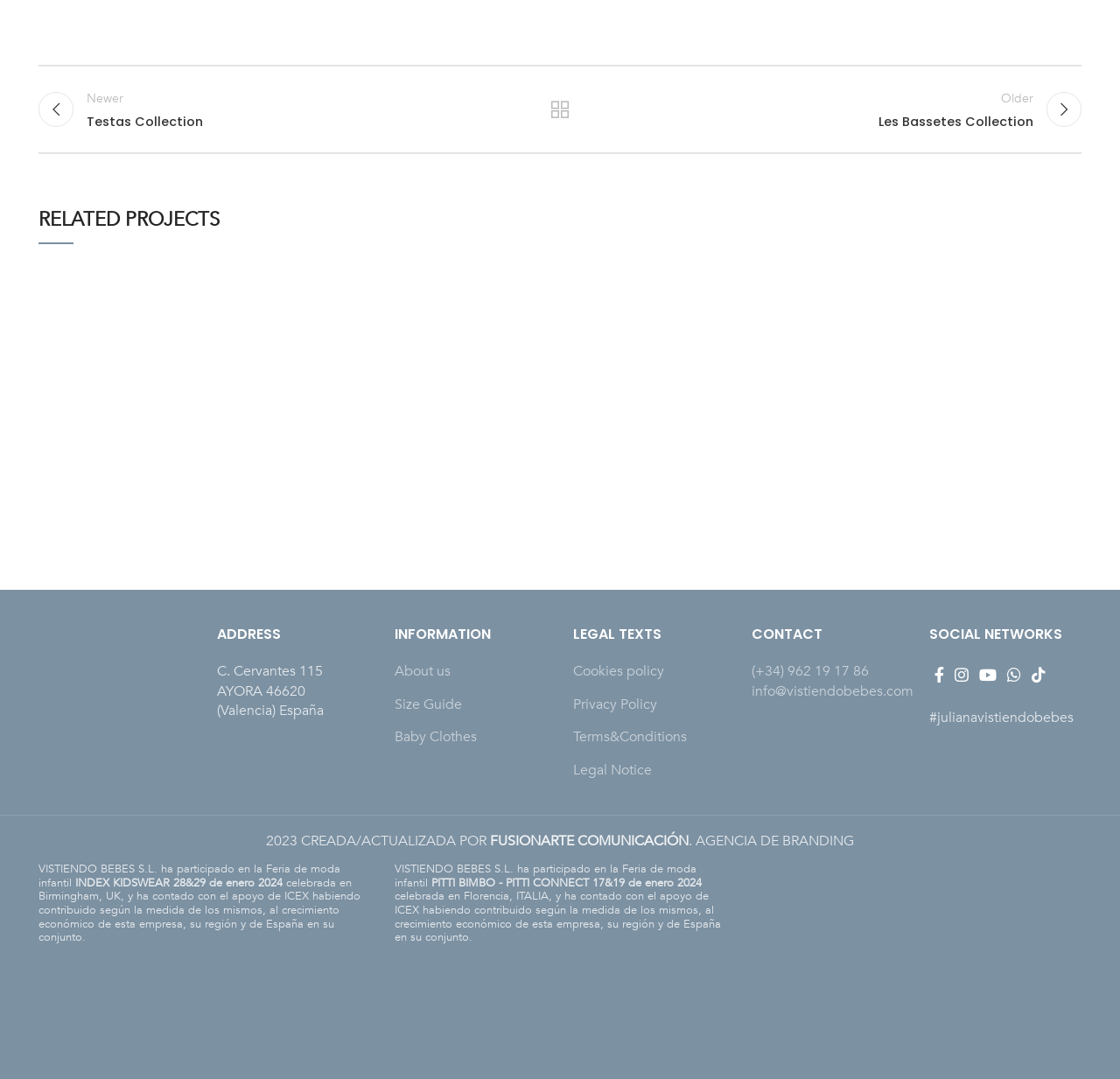Please specify the bounding box coordinates of the clickable region necessary for completing the following instruction: "View Large of Tabarca collection cover". The coordinates must consist of four float numbers between 0 and 1, i.e., [left, top, right, bottom].

[0.942, 0.241, 0.966, 0.265]